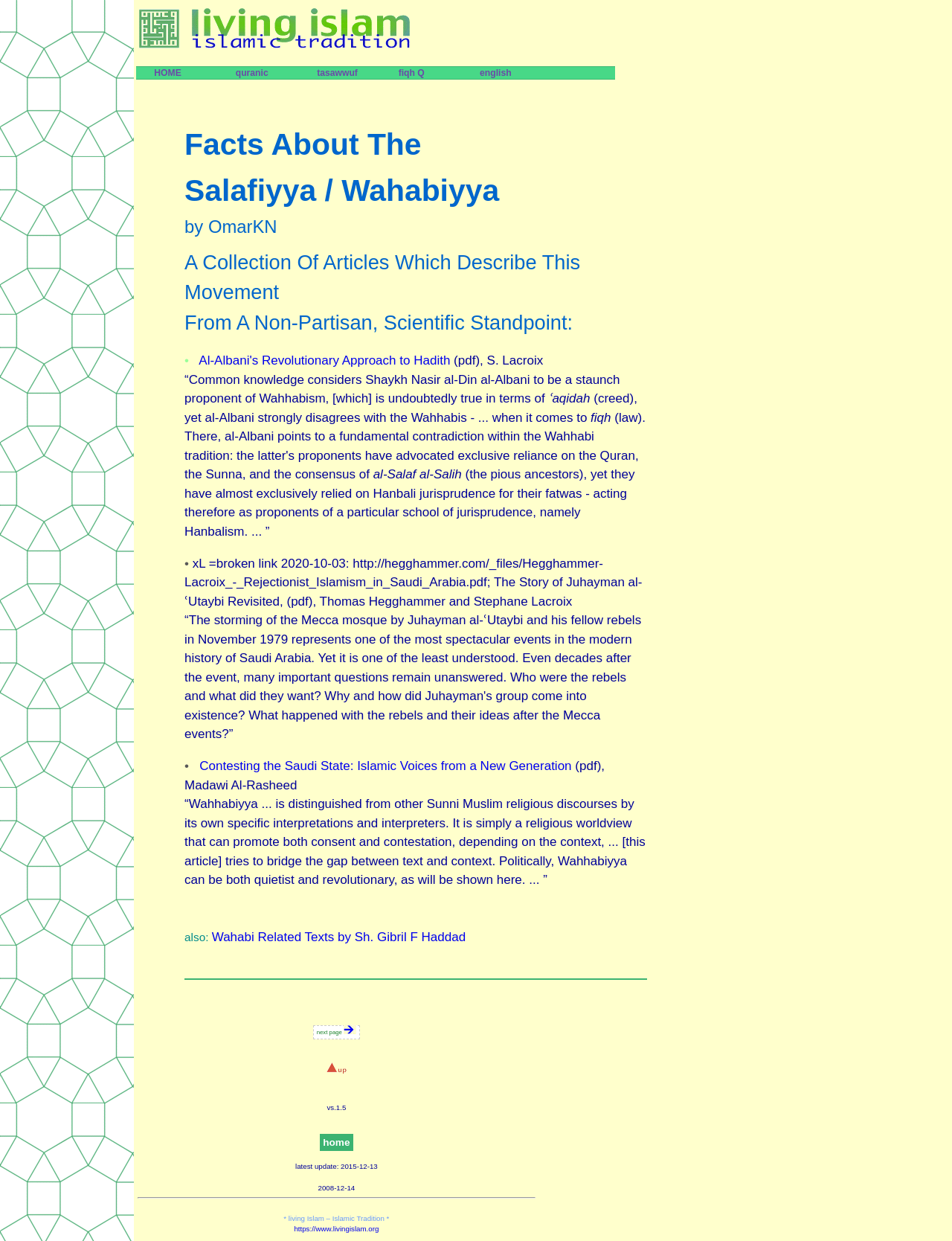Locate the bounding box coordinates of the clickable area to execute the instruction: "click the quranic link". Provide the coordinates as four float numbers between 0 and 1, represented as [left, top, right, bottom].

[0.228, 0.054, 0.323, 0.063]